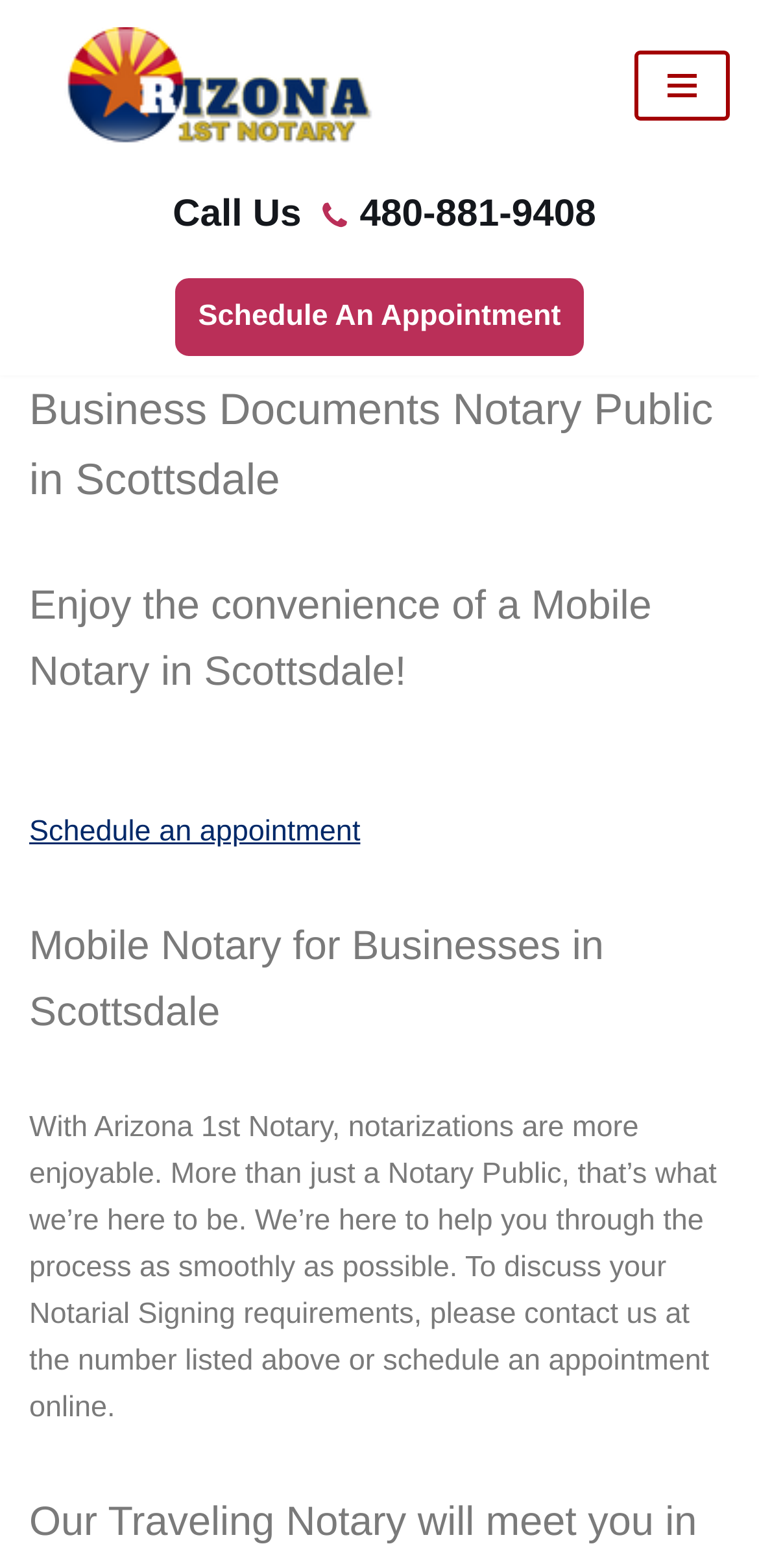What is the phone number to call for notary services?
Based on the screenshot, provide your answer in one word or phrase.

480-881-9408